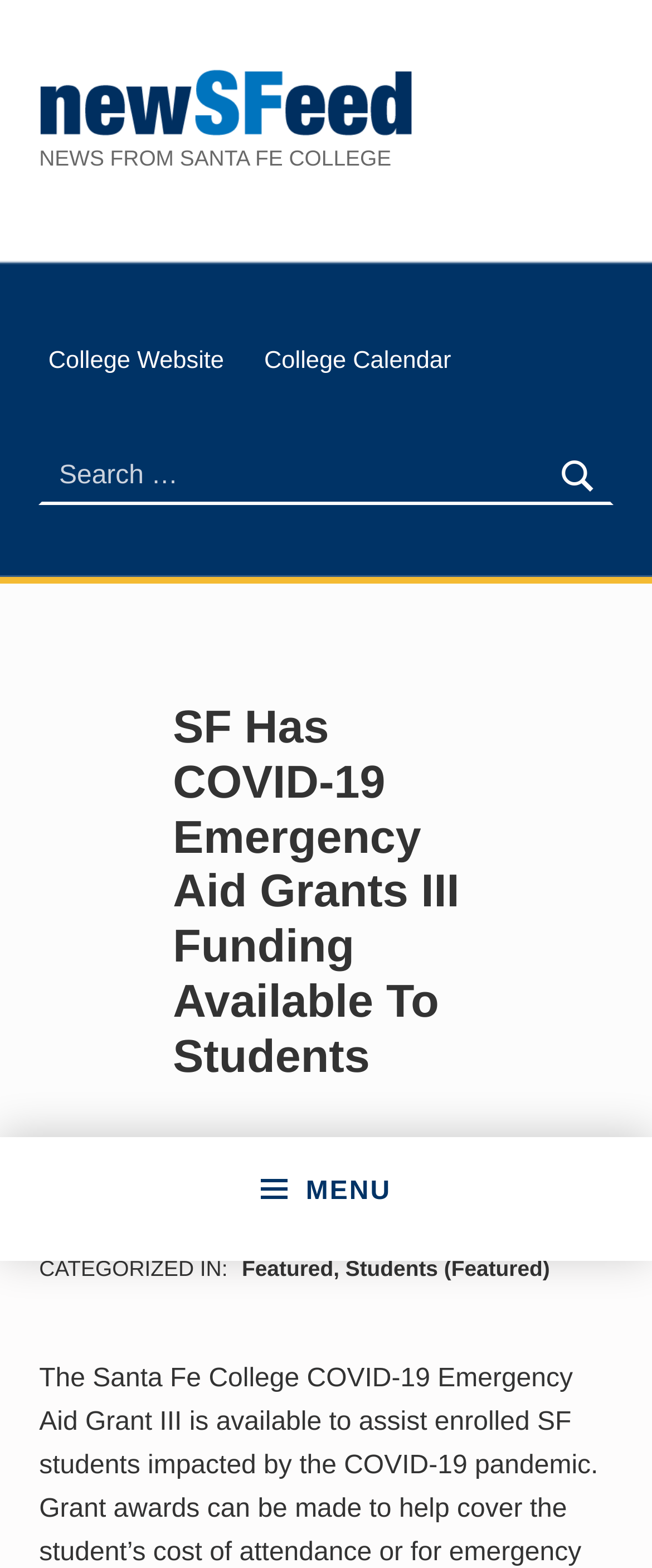Use one word or a short phrase to answer the question provided: 
Is the menu expanded?

No